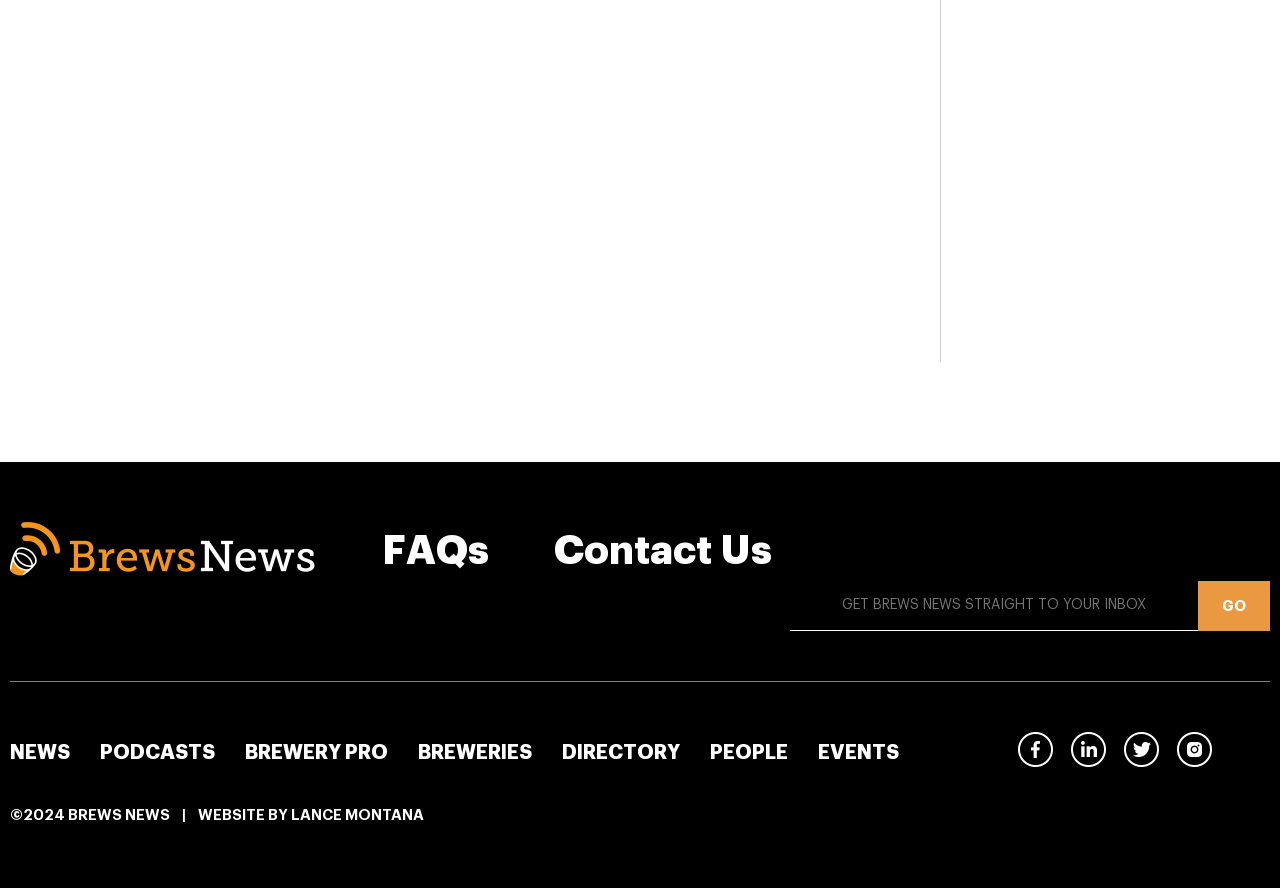Provide the bounding box coordinates of the UI element this sentence describes: "Twitter".

[0.878, 0.824, 0.905, 0.863]